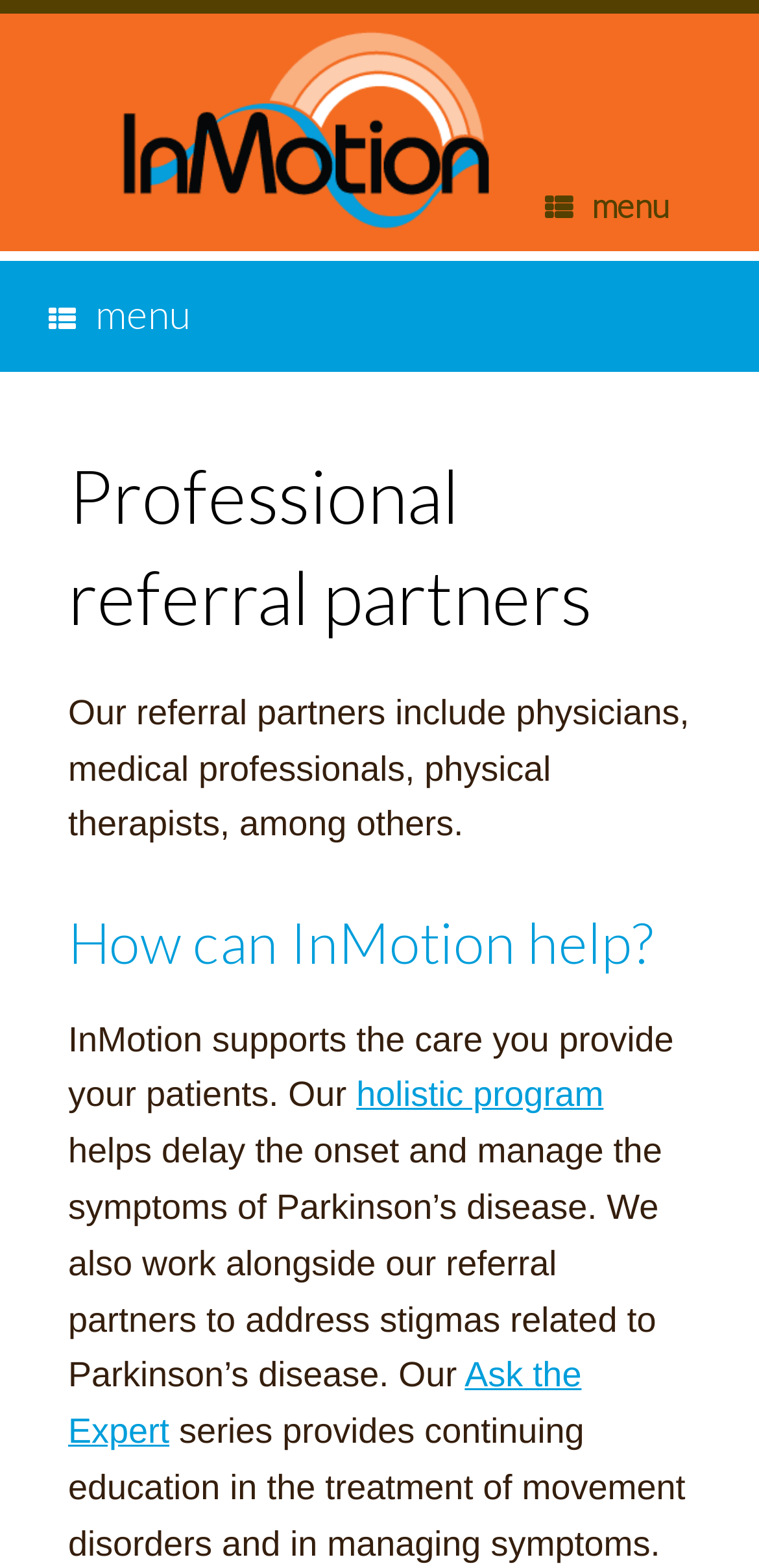Could you identify the text that serves as the heading for this webpage?

Professional referral partners